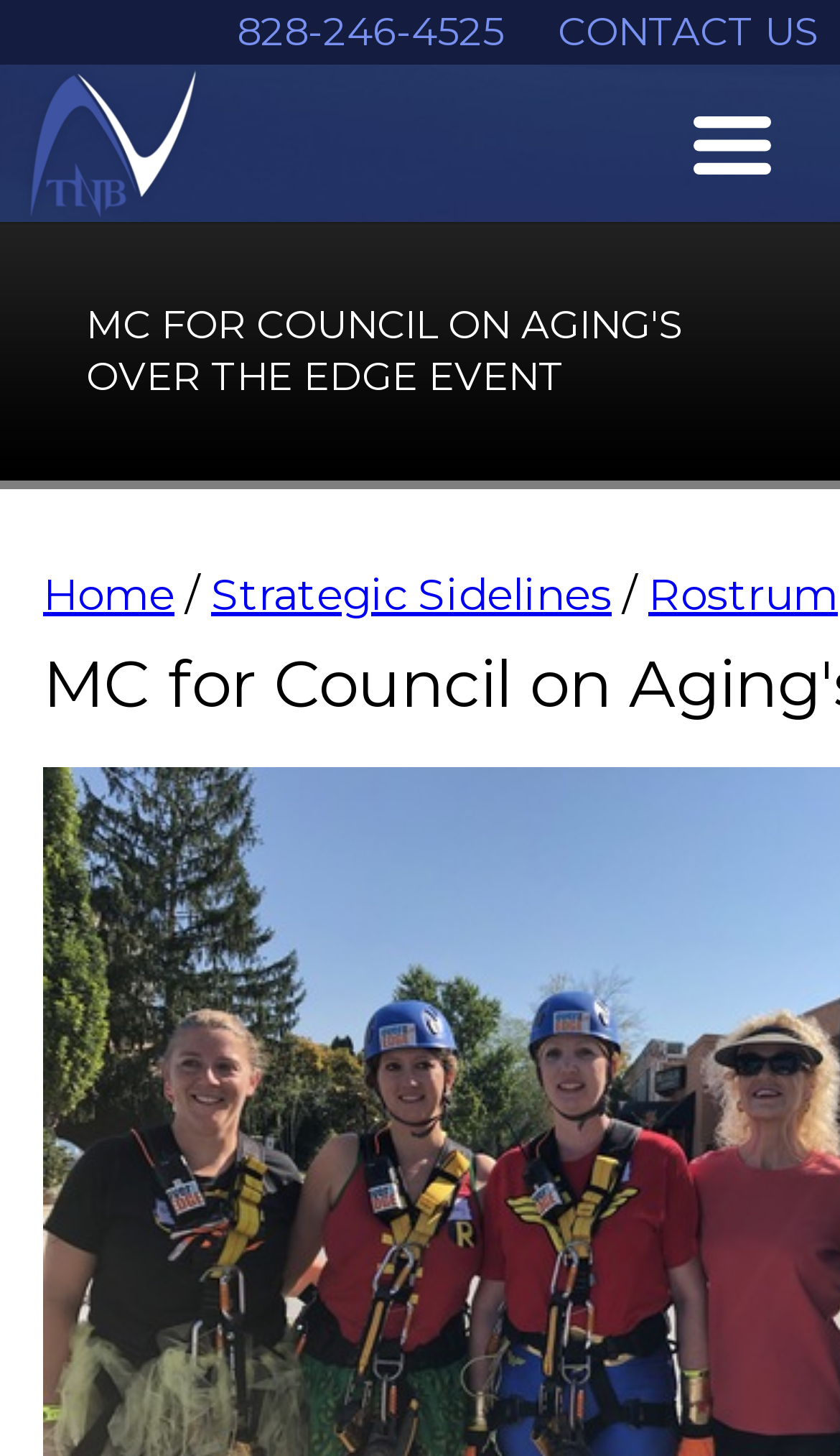What is the name of the company with an image in the top-left corner?
From the screenshot, supply a one-word or short-phrase answer.

TNB INTELLECTUAL STRATEGISTS